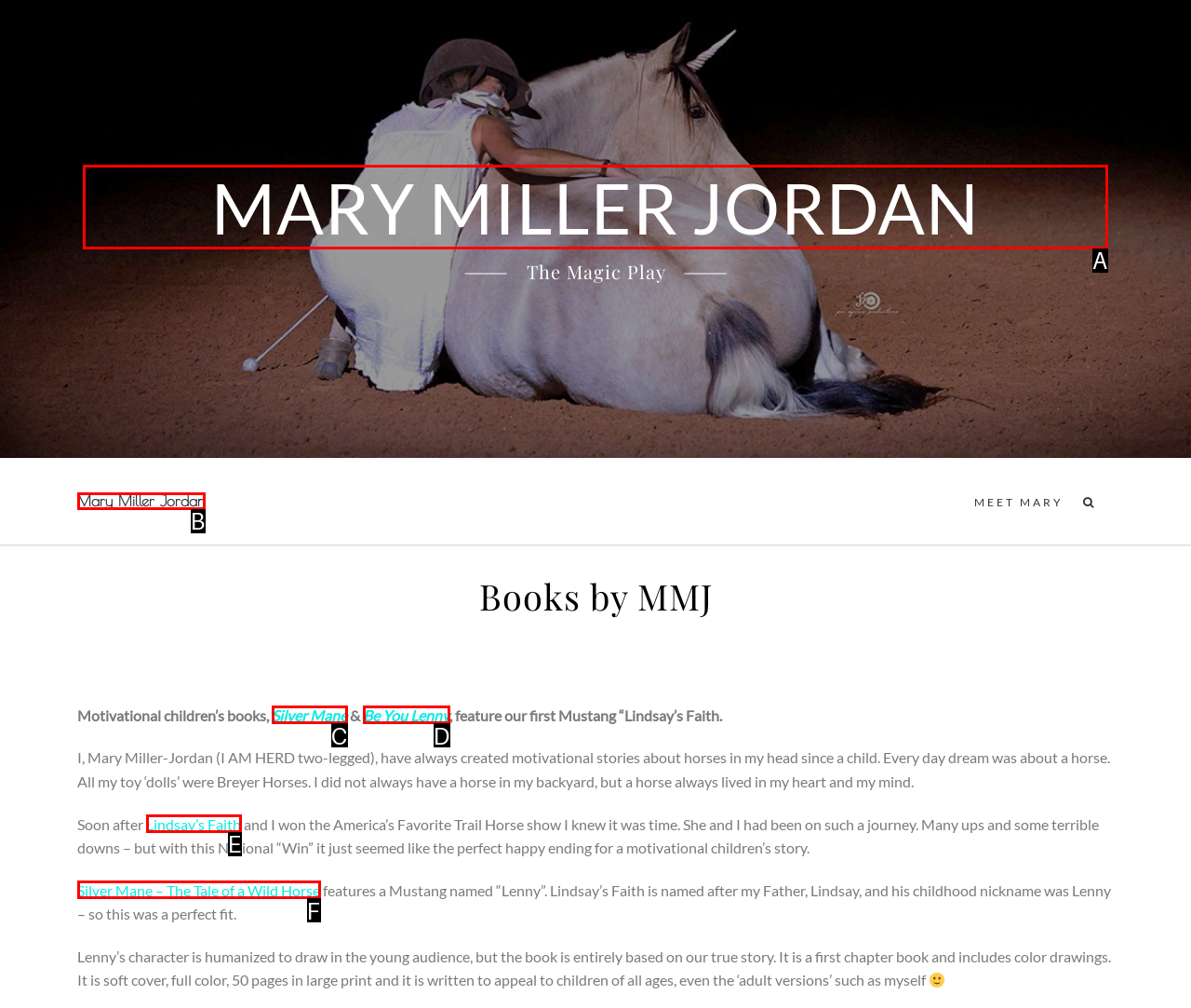Determine which HTML element best fits the description: Mary Miller Jordan
Answer directly with the letter of the matching option from the available choices.

A